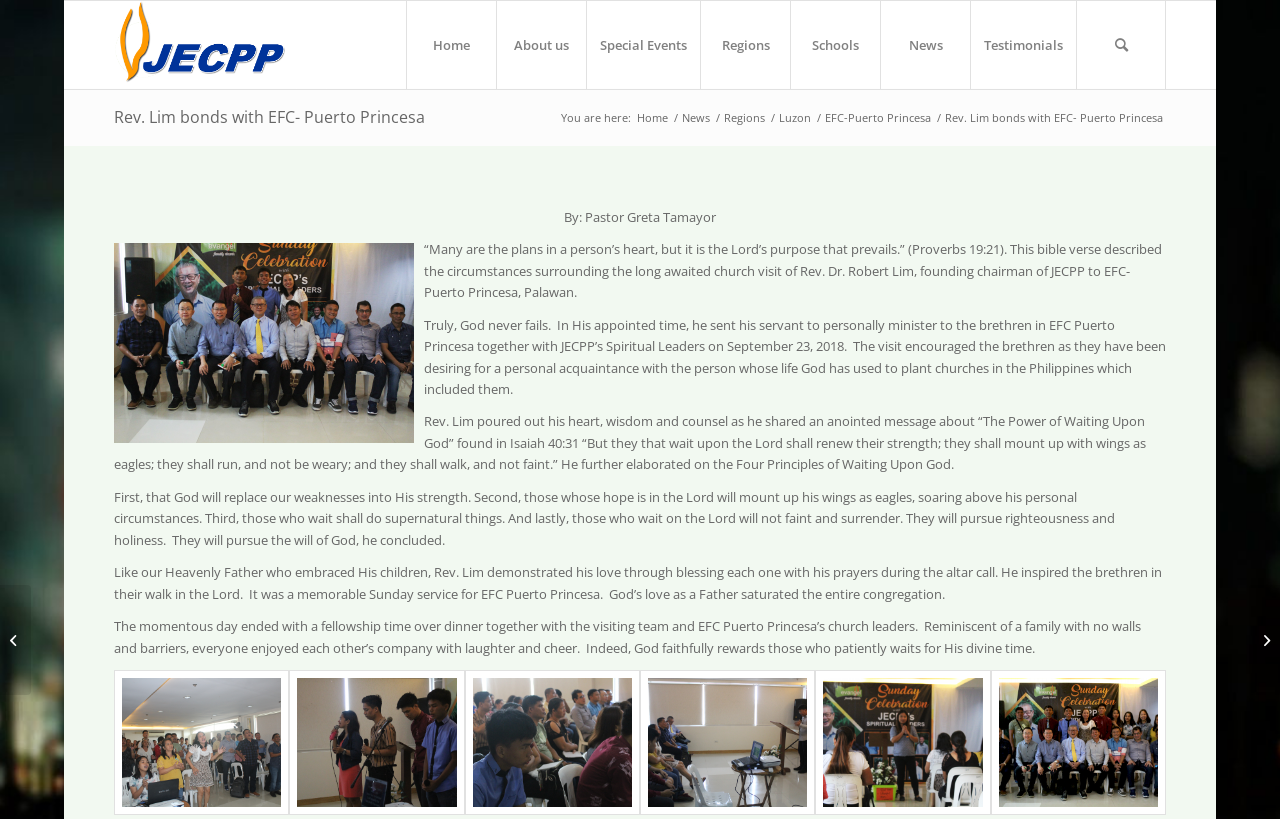Highlight the bounding box coordinates of the element you need to click to perform the following instruction: "Click the 'Home' menu item."

[0.317, 0.001, 0.388, 0.109]